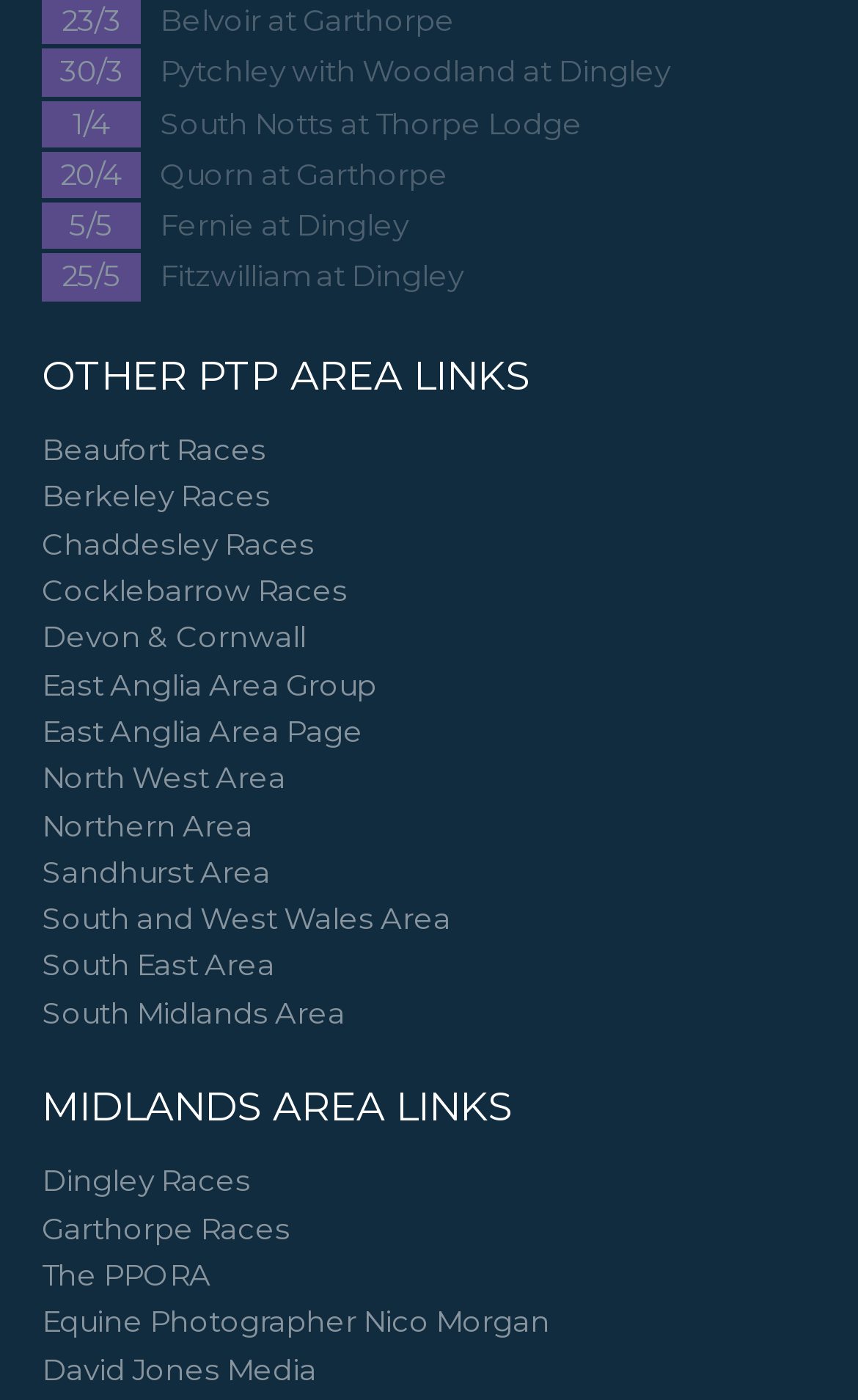Find the bounding box coordinates for the HTML element specified by: "Pytchley with Woodland at Dingley".

[0.187, 0.035, 0.781, 0.069]